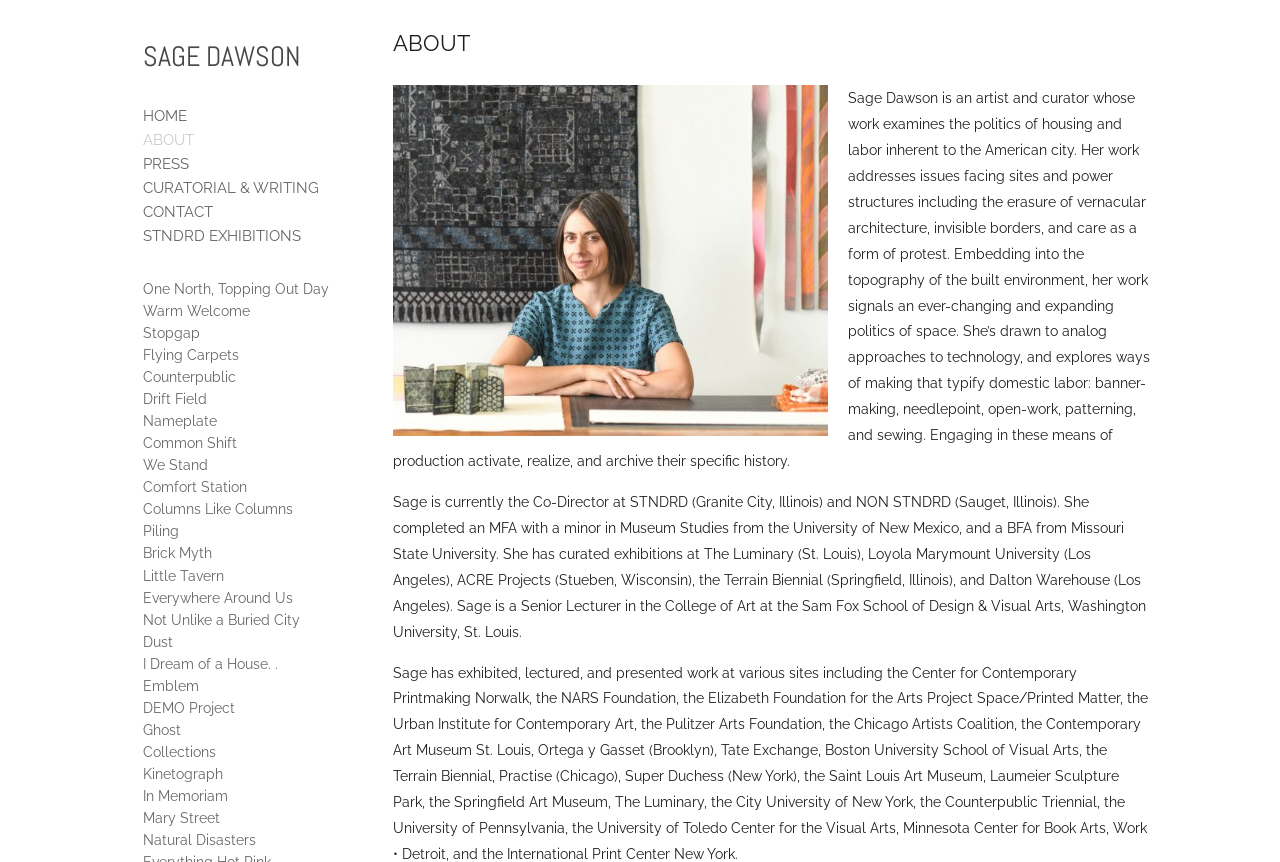Please determine the bounding box coordinates of the section I need to click to accomplish this instruction: "Read about Sage Dawson's biography".

[0.307, 0.103, 0.898, 0.544]